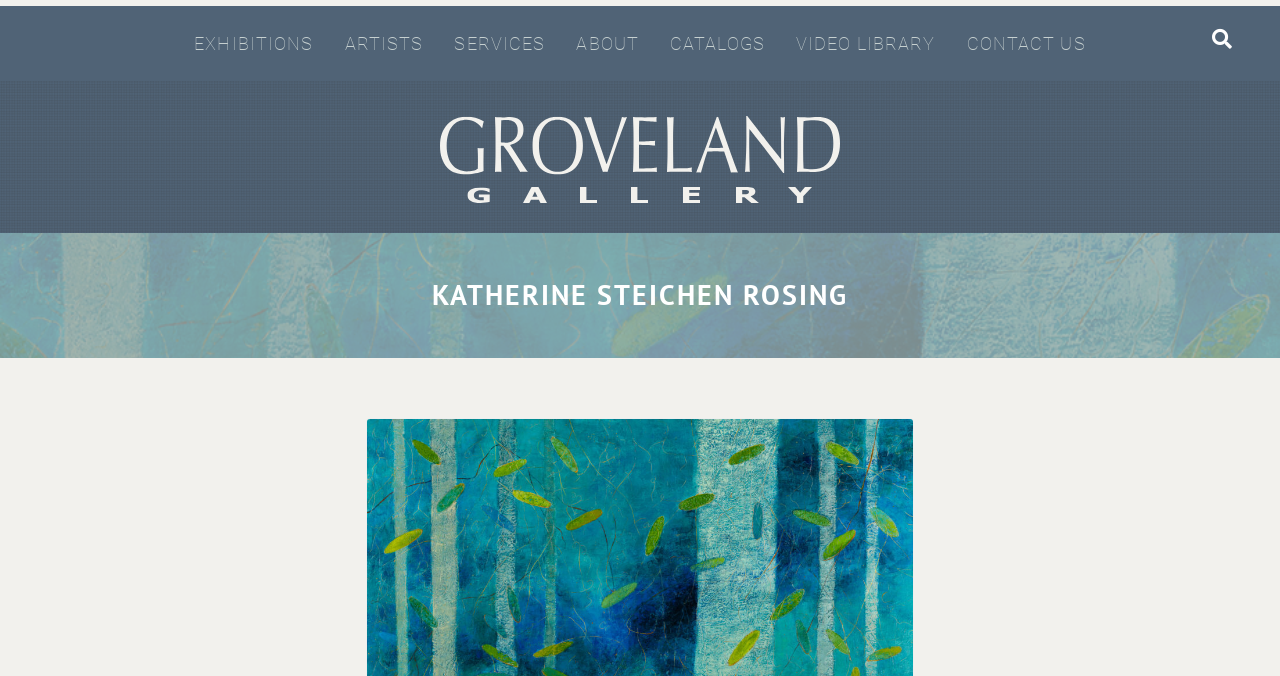Please indicate the bounding box coordinates for the clickable area to complete the following task: "Search for an artist". The coordinates should be specified as four float numbers between 0 and 1, i.e., [left, top, right, bottom].

[0.941, 0.031, 0.969, 0.084]